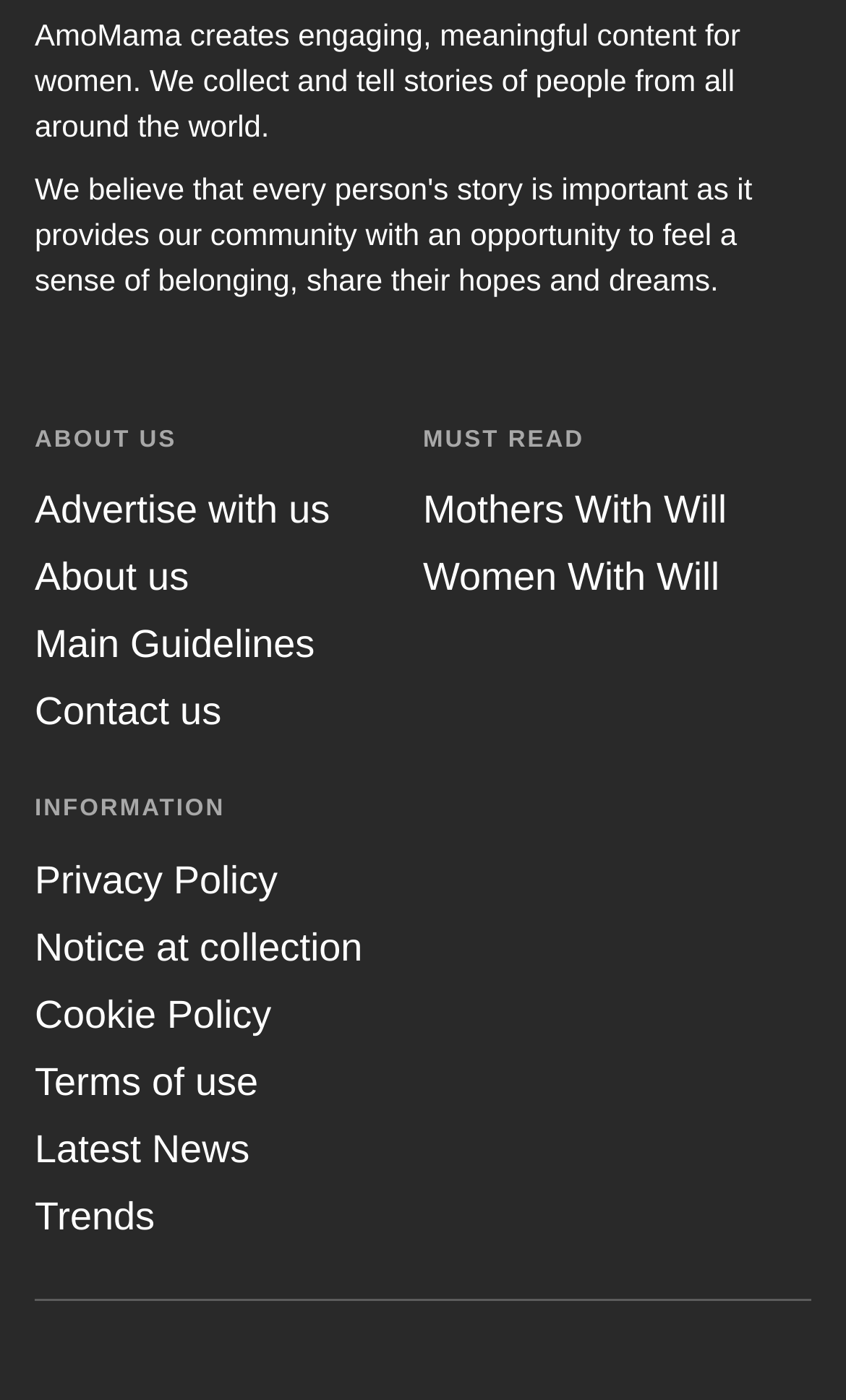Please locate the clickable area by providing the bounding box coordinates to follow this instruction: "check January 2018".

None